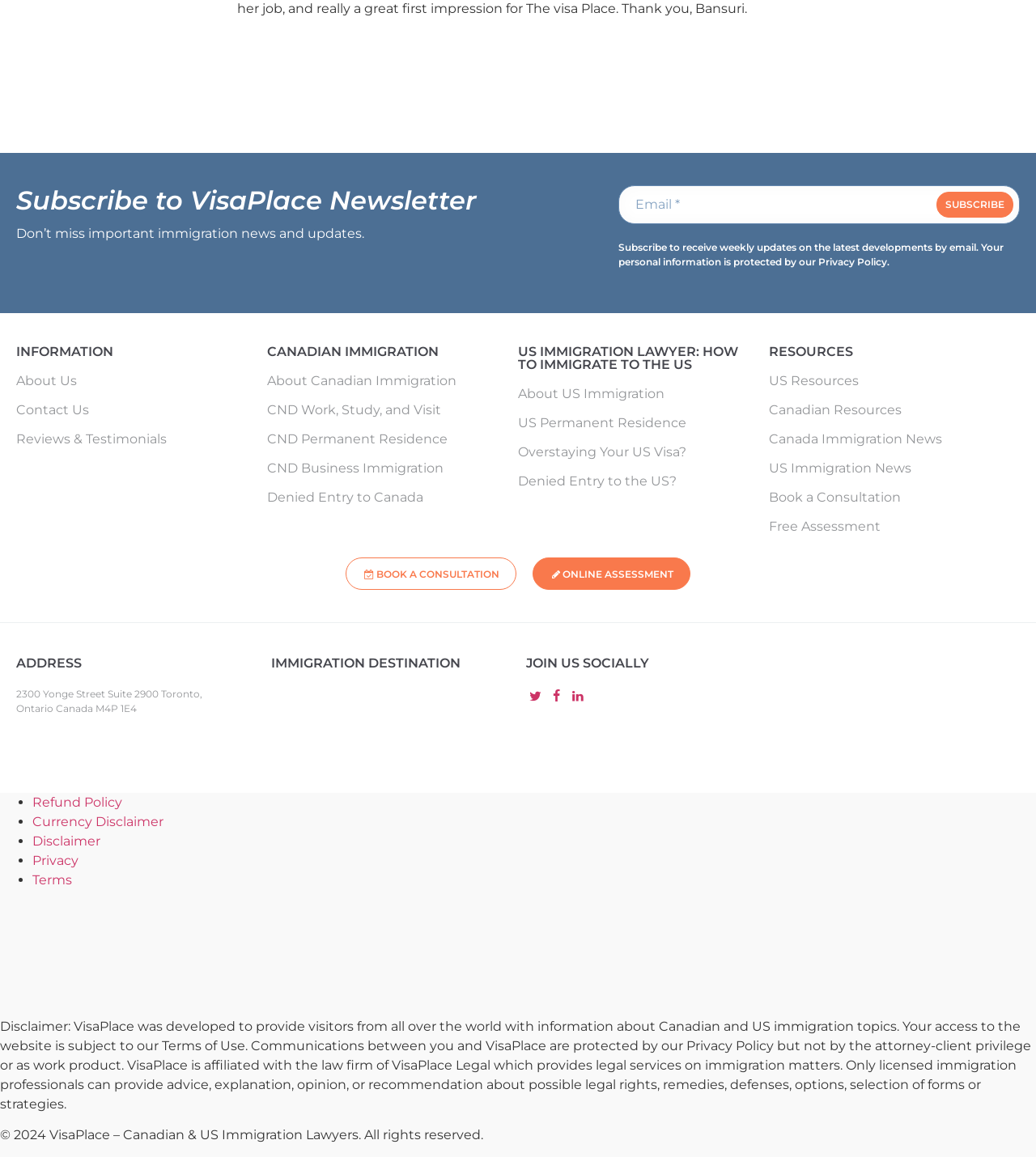What is the name of the law firm affiliated with VisaPlace?
Using the image, answer in one word or phrase.

VisaPlace Legal